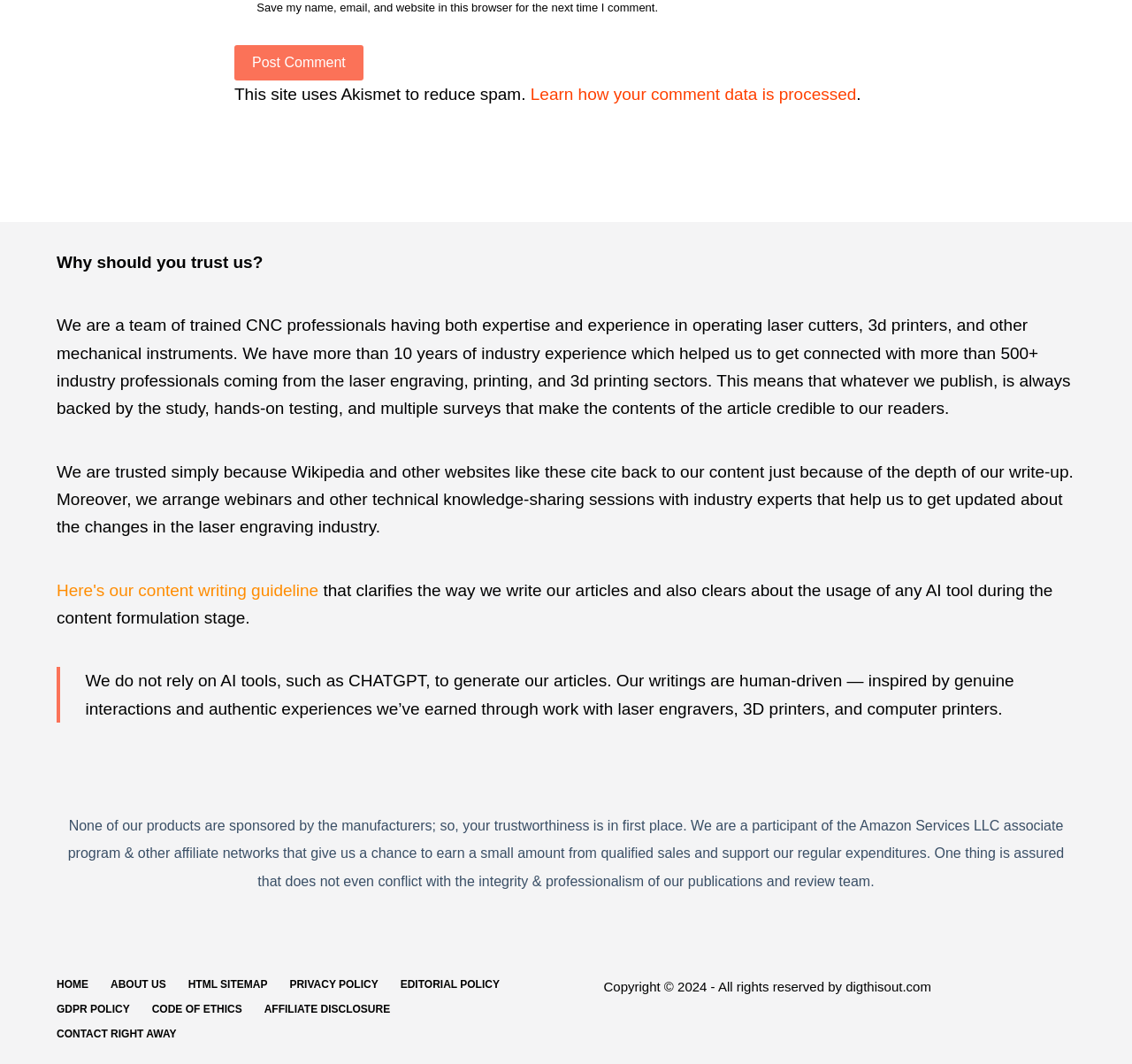Please answer the following question using a single word or phrase: What is the significance of Wikipedia citing the website's content?

Credibility